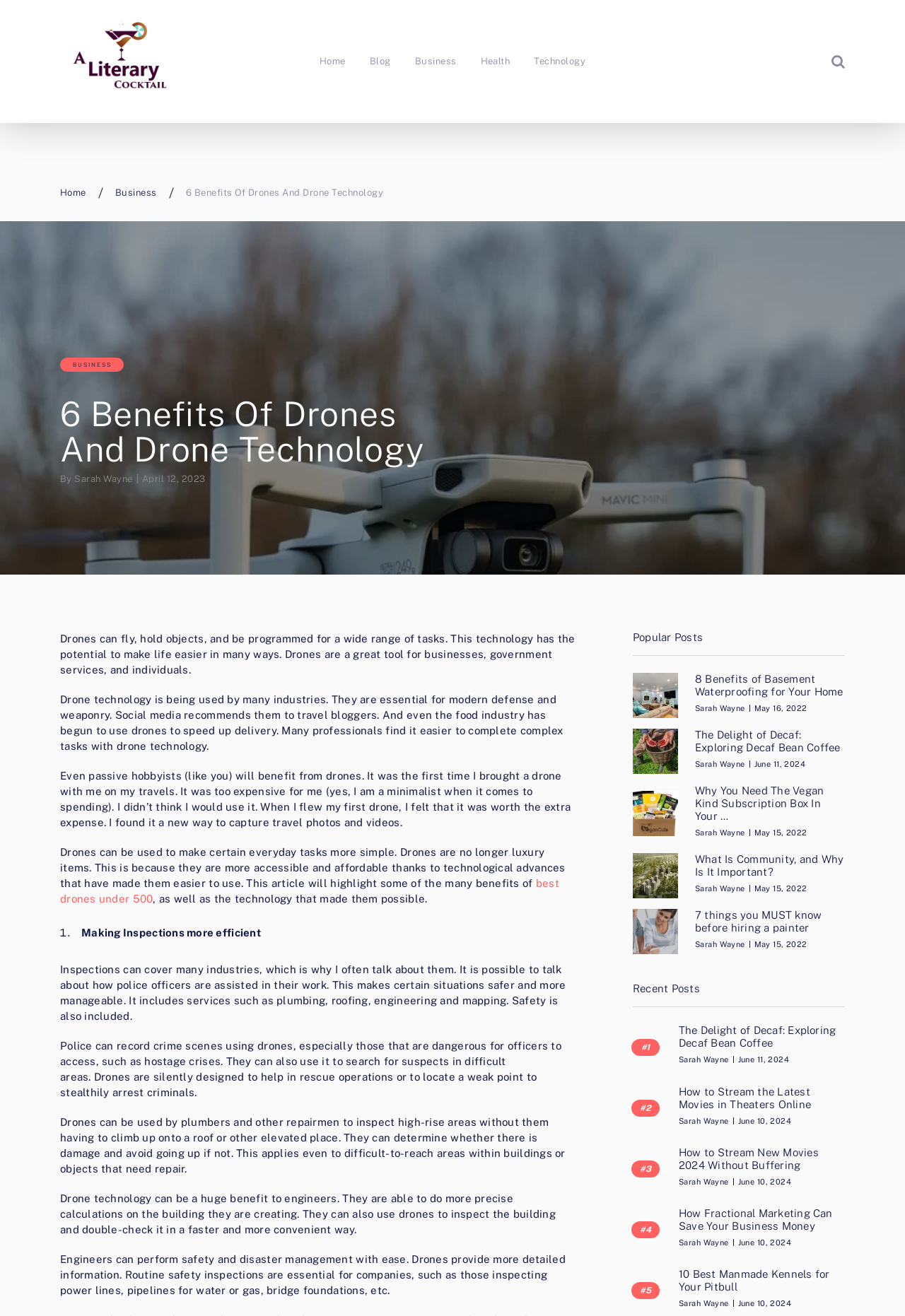Describe all the key features of the webpage in detail.

The webpage is an article about the benefits of drones and drone technology. At the top, there is a heading "A Literary Cocktail" with a link and an image. Below it, there are navigation links to "Home", "Blog", "Business", "Health", and "Technology". On the right side, there is a "GO" button.

The main content of the article starts with a heading "6 Benefits Of Drones And Drone Technology" followed by the author's name "Sarah Wayne" and the date "April 12, 2023". The article is divided into several paragraphs, each discussing a different benefit of drones, such as making inspections more efficient, helping in rescue operations, and assisting in engineering and mapping.

Below the main content, there are two sections: "Popular Posts" and "Recent Posts". The "Popular Posts" section displays four articles with images, titles, and dates, while the "Recent Posts" section lists eight articles with titles, dates, and author names.

Throughout the webpage, there are several links to other articles and websites, as well as images and icons. The layout is organized, with clear headings and concise text, making it easy to read and navigate.